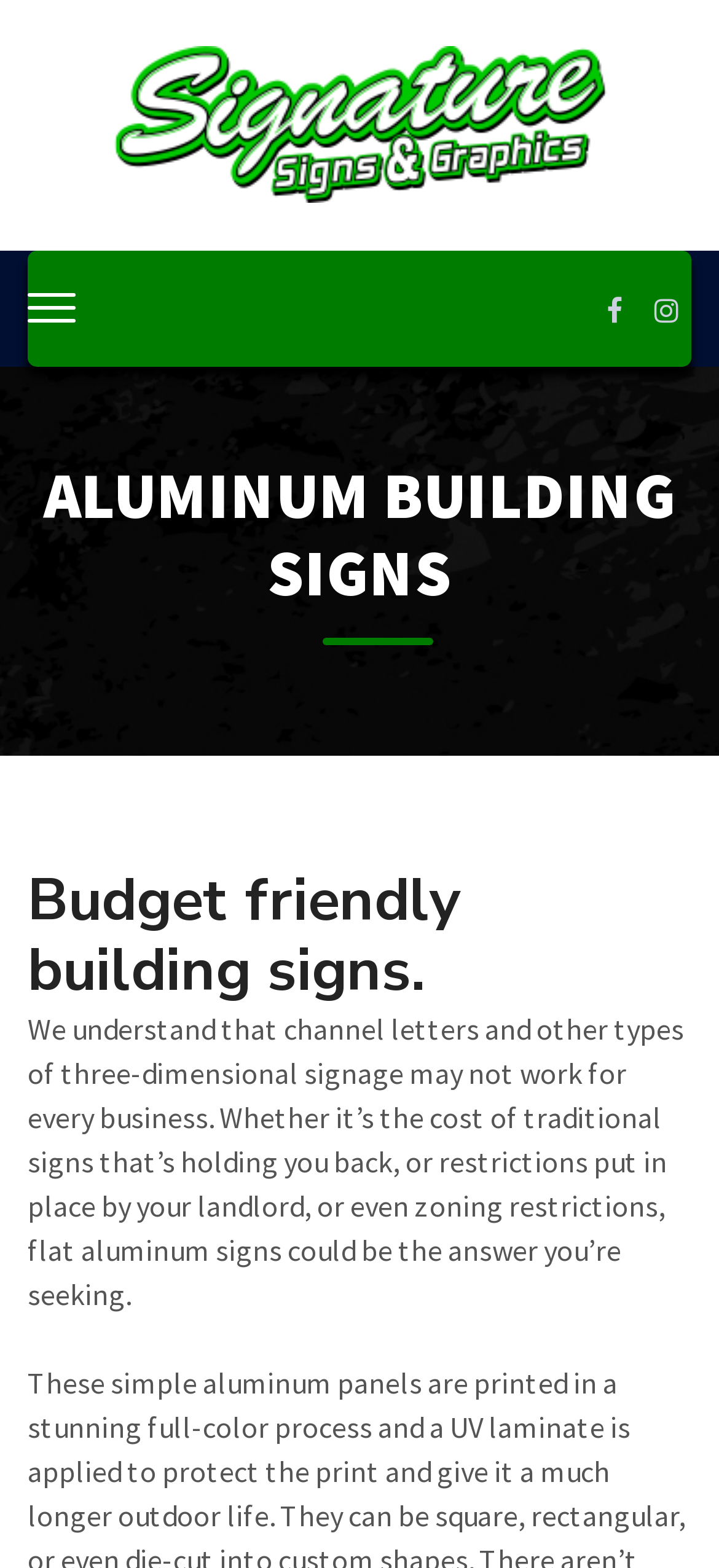What is the format of the signs being discussed?
Provide a detailed answer to the question using information from the image.

The webpage mentions that the aluminum signs being discussed are flat, which is in contrast to three-dimensional signage, and suggests that they can be a suitable option for businesses that cannot use traditional signs.